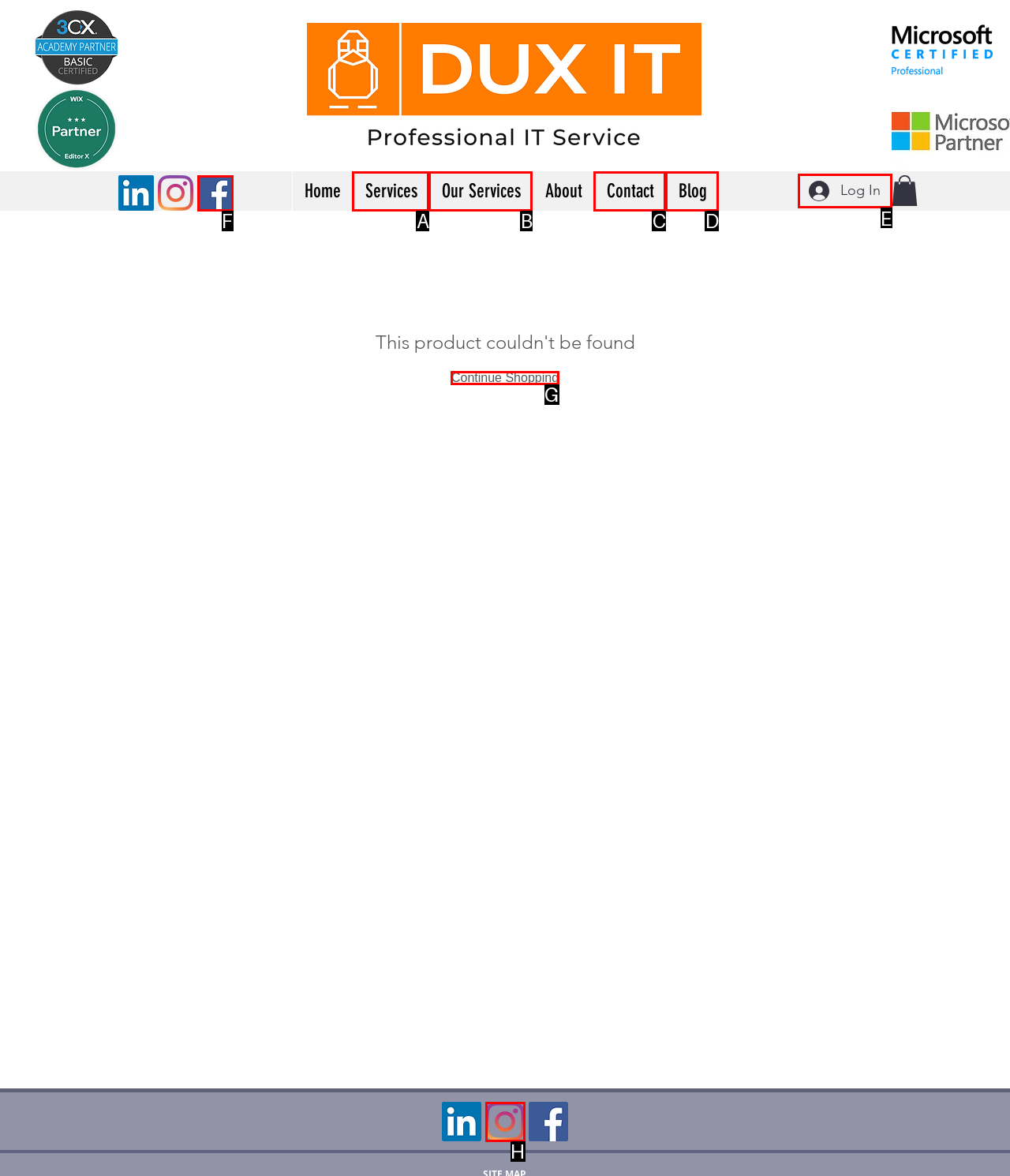Select the letter of the UI element that best matches: Services
Answer with the letter of the correct option directly.

A